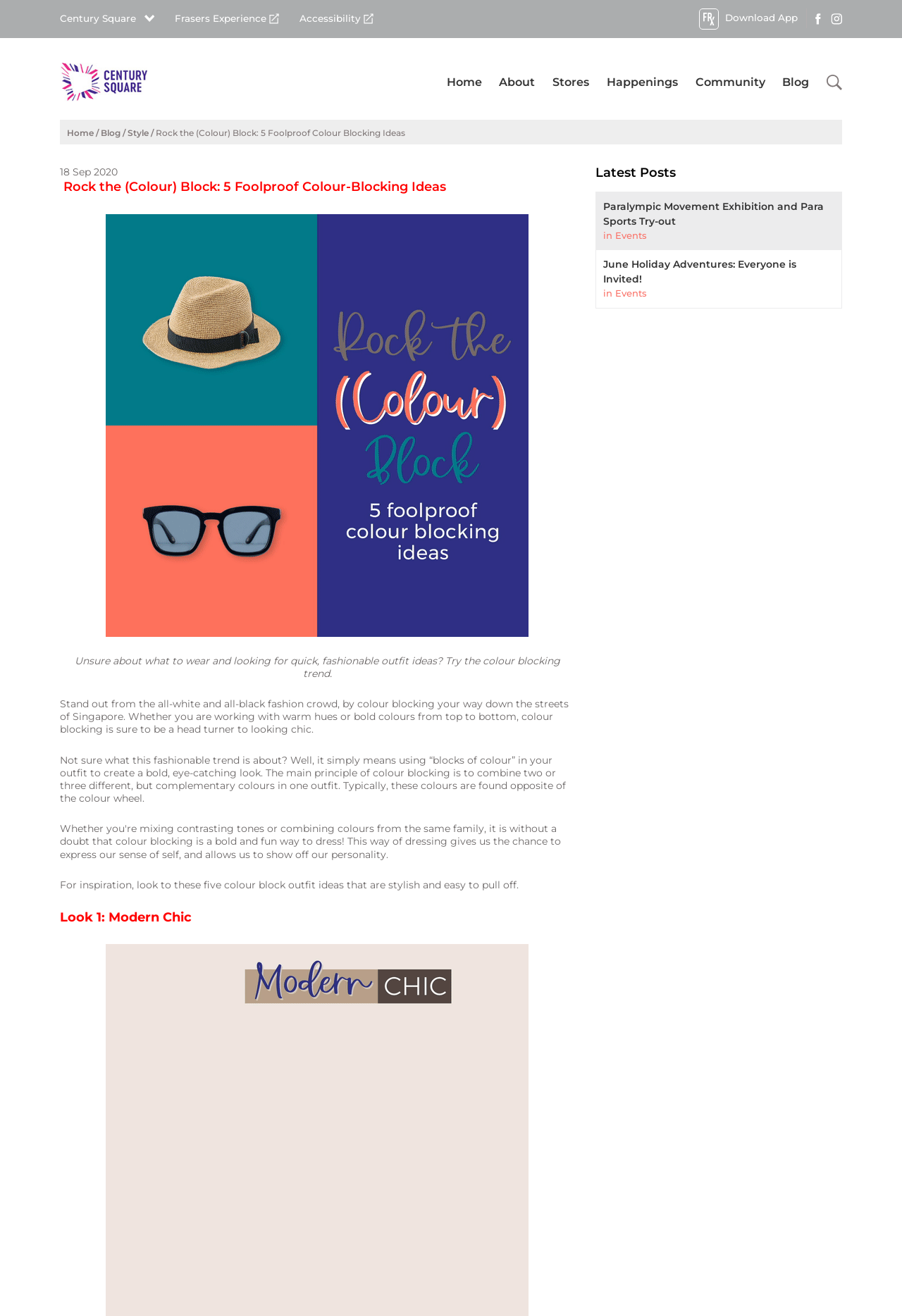Return the bounding box coordinates of the UI element that corresponds to this description: "229 PROJECT". The coordinates must be given as four float numbers in the range of 0 and 1, [left, top, right, bottom].

None